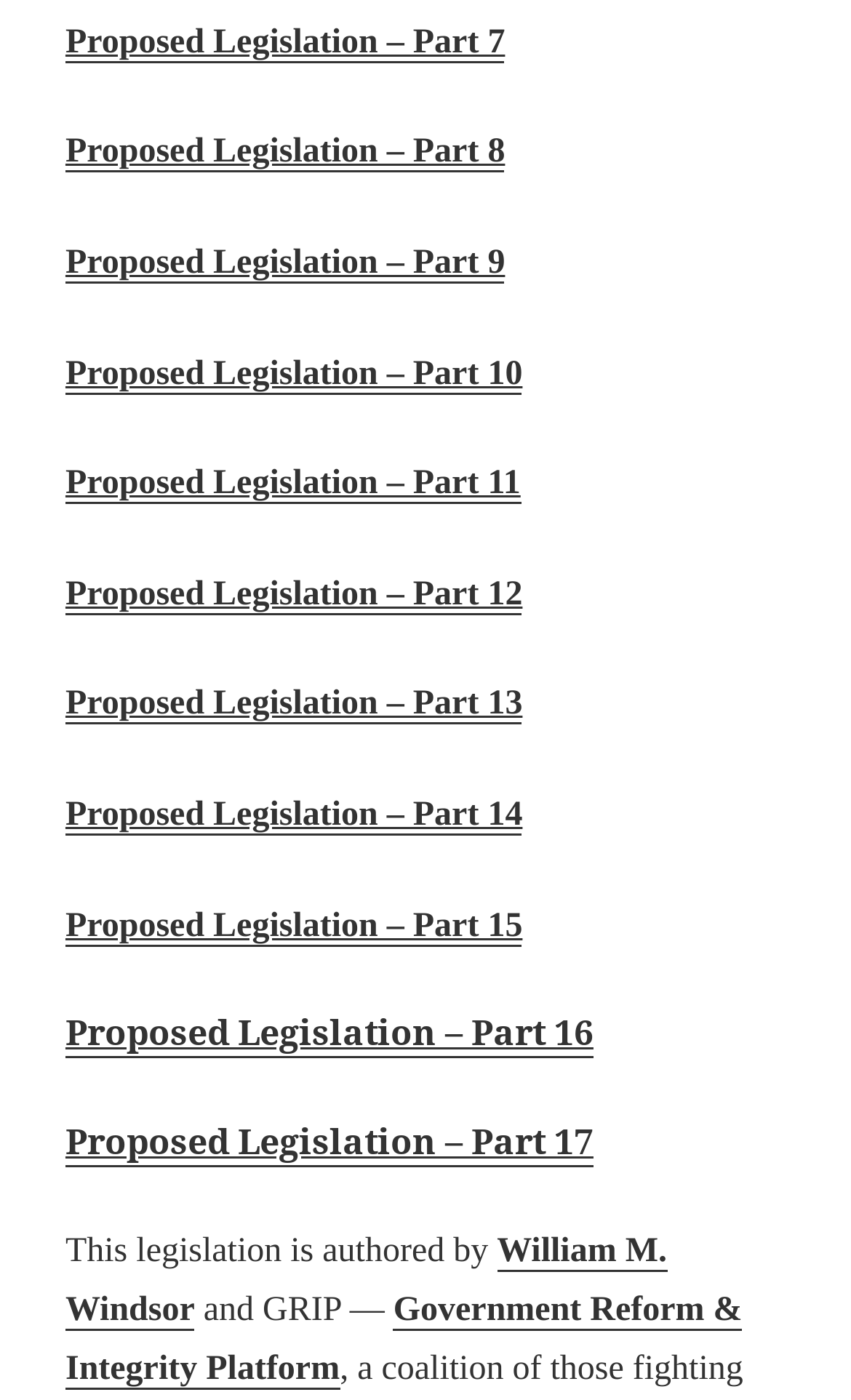Locate the bounding box coordinates of the segment that needs to be clicked to meet this instruction: "View Proposed Legislation – Part 7".

[0.077, 0.017, 0.594, 0.045]